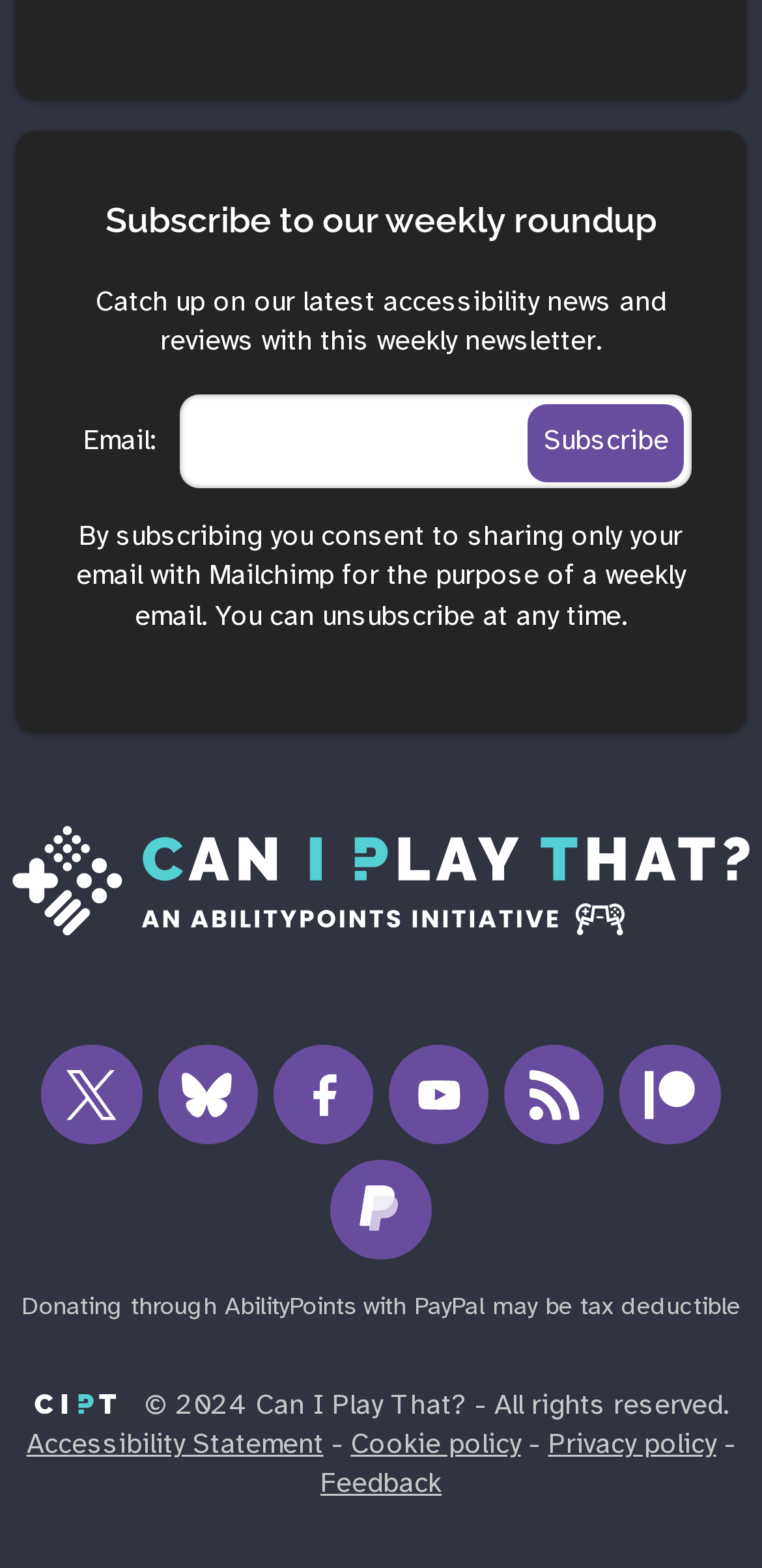How many social media platforms are linked on the webpage?
Please give a detailed and thorough answer to the question, covering all relevant points.

The webpage has links to 5 social media platforms: Twitter, Bluesky, Facebook, Youtube, and Patreon. These links are located at the bottom of the webpage, with their corresponding icons and text.